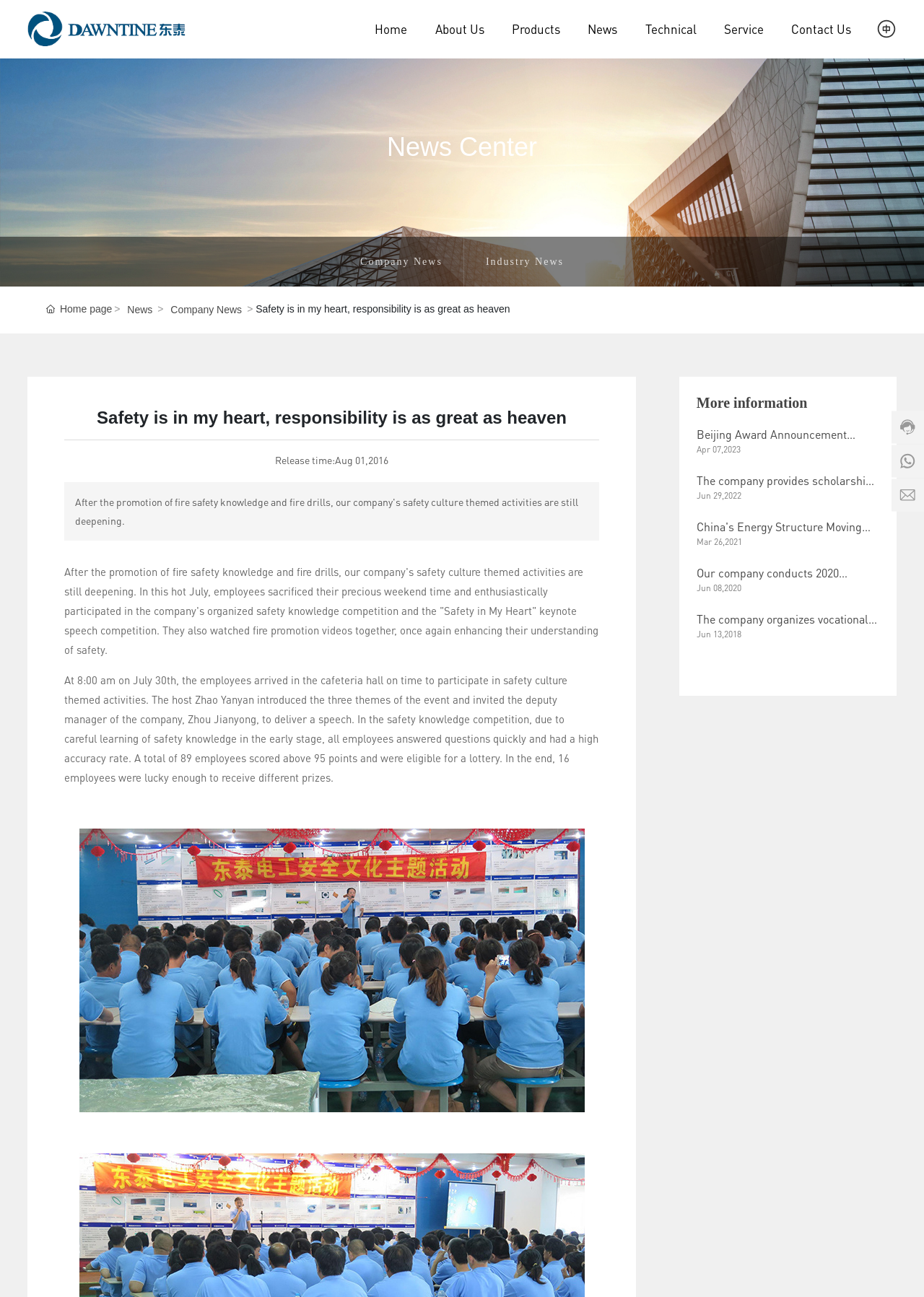Locate the bounding box coordinates of the region to be clicked to comply with the following instruction: "Click the 'Beijing Award Announcement Content' link". The coordinates must be four float numbers between 0 and 1, in the form [left, top, right, bottom].

[0.754, 0.329, 0.926, 0.354]